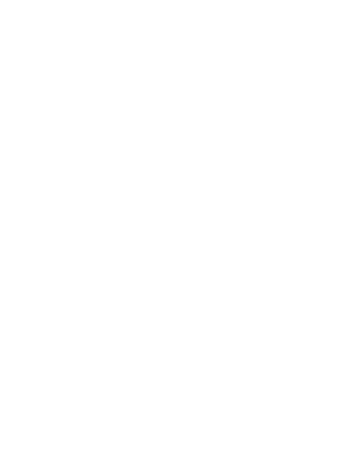Answer the question using only one word or a concise phrase: Where is the 'Lost + Found' exhibition held?

Unit 3 Projects in London